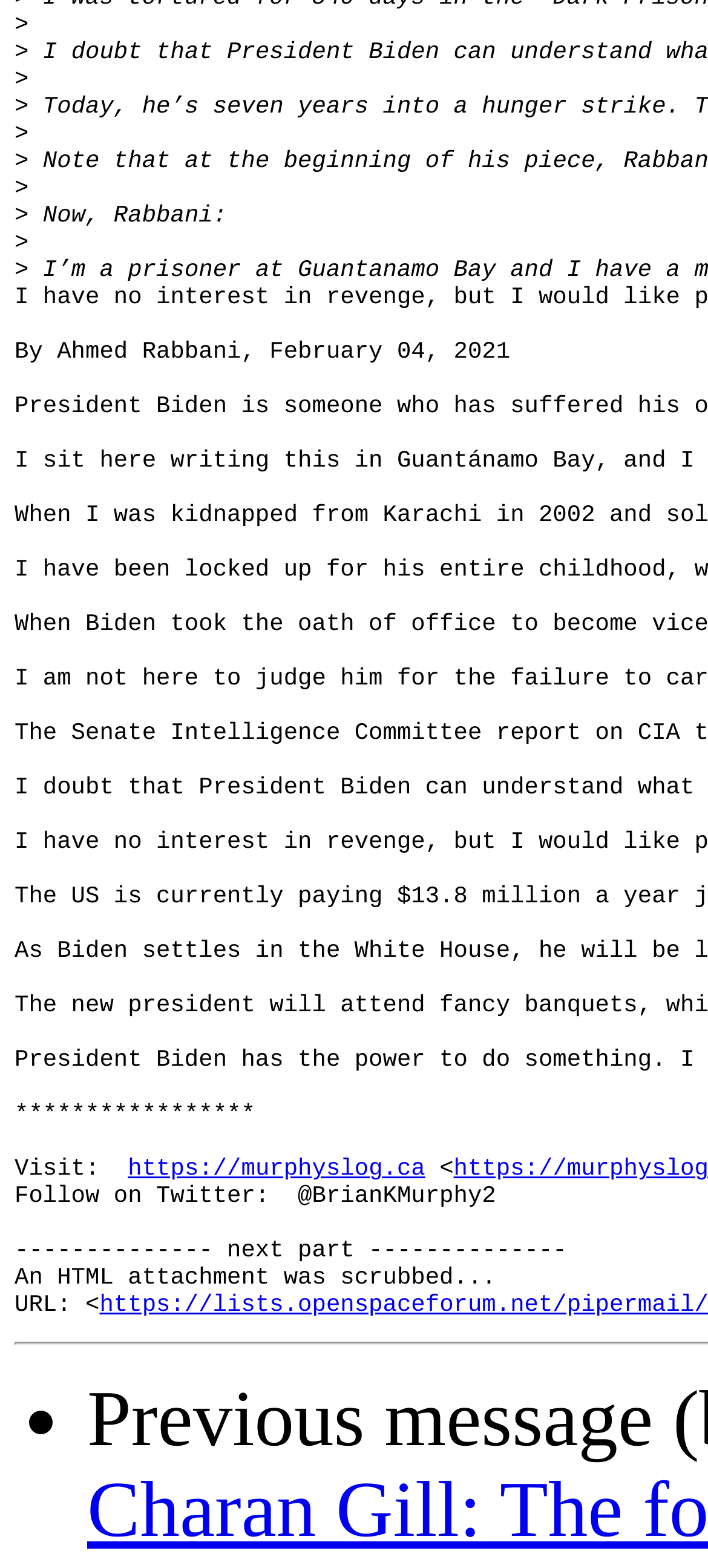What is the last character of the text 'Now, Rabbani:'?
Based on the image, give a concise answer in the form of a single word or short phrase.

: